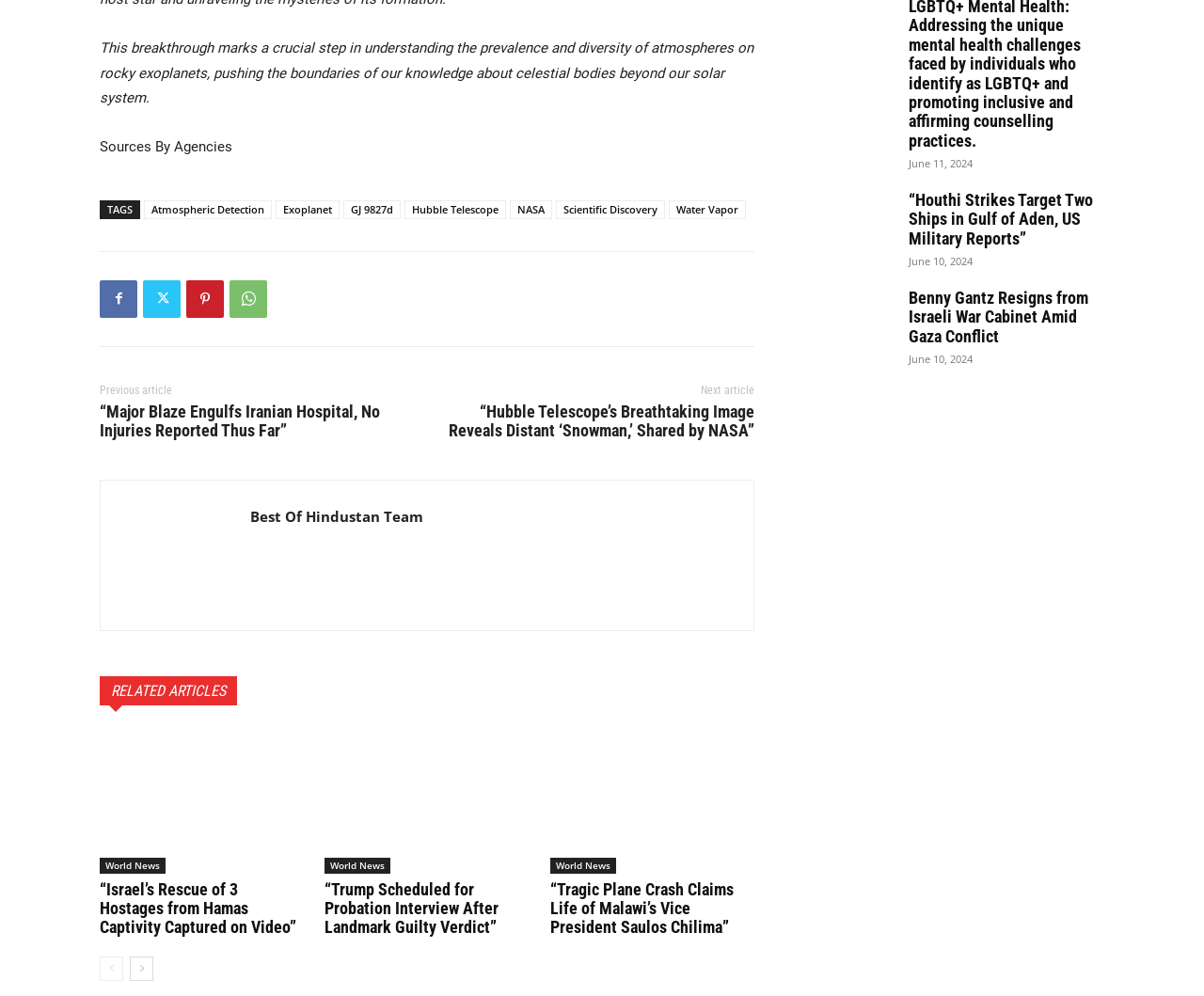Please provide a brief answer to the following inquiry using a single word or phrase:
What is the name of the team mentioned at the bottom of the webpage?

Best Of Hindustan Team